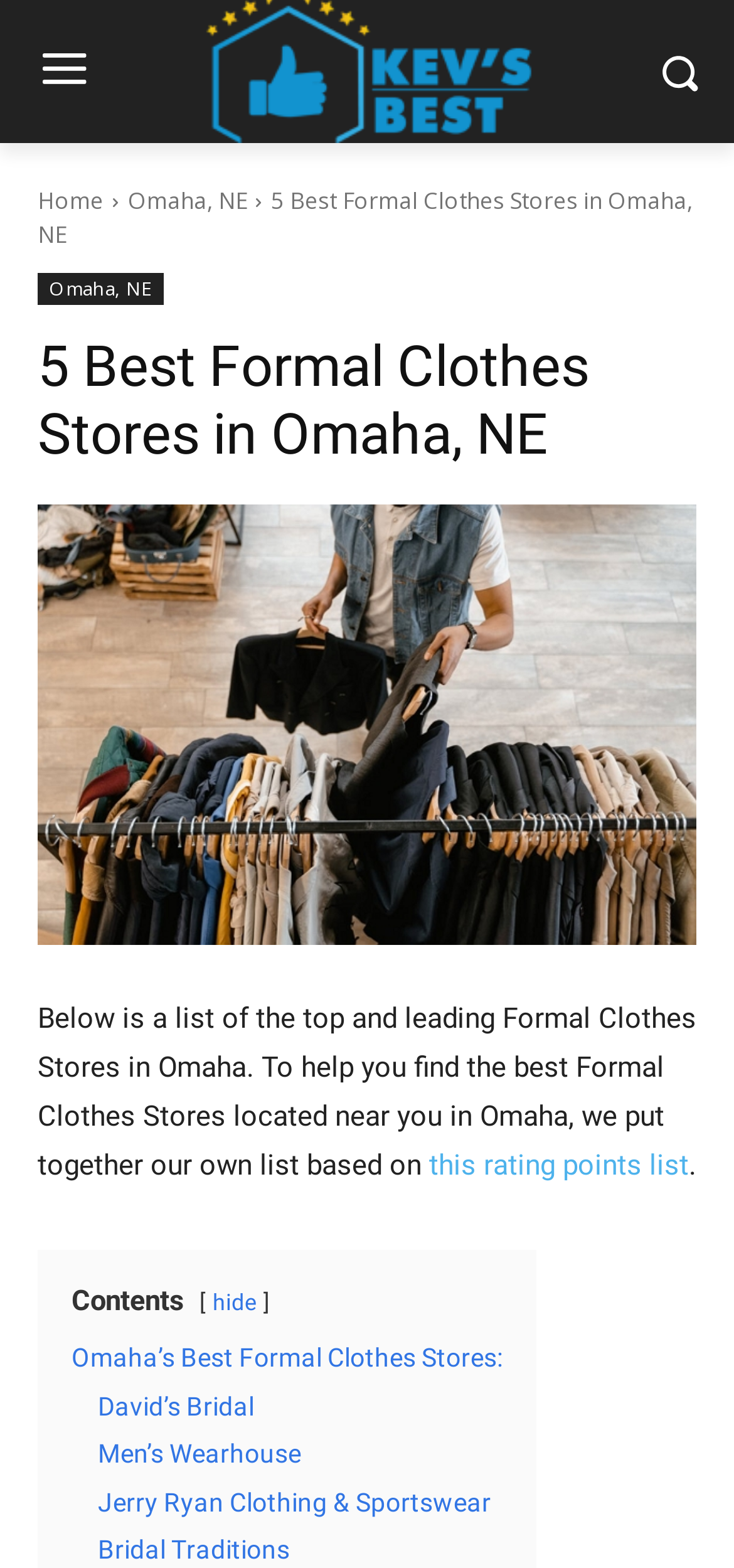What is the basis for the rating of the formal clothes stores?
Look at the image and answer with only one word or phrase.

Rating points list